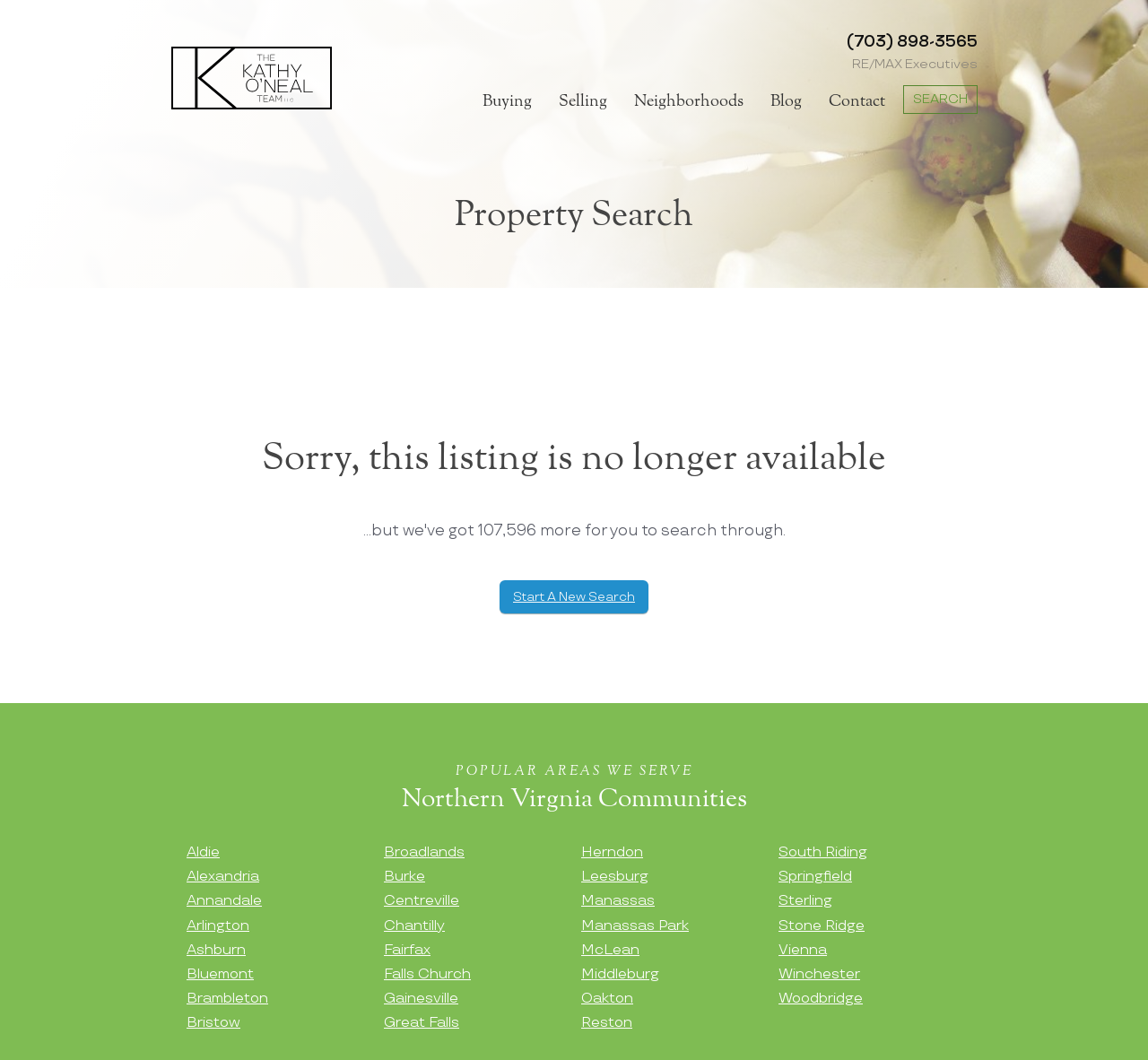What is the name of the realty team?
Answer with a single word or short phrase according to what you see in the image.

The Kathy O'Neal Team